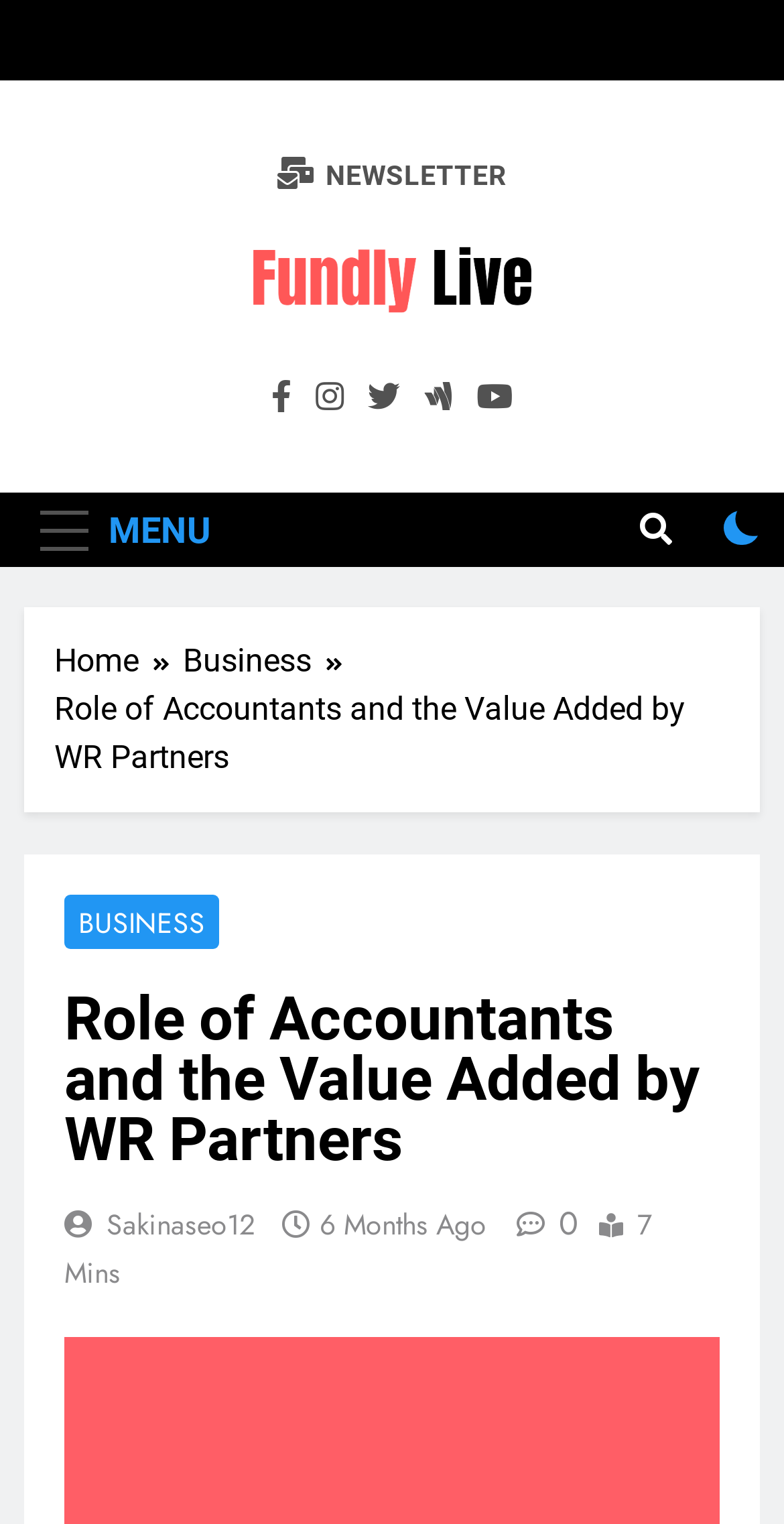Provide the text content of the webpage's main heading.

Role of Accountants and the Value Added by WR Partners